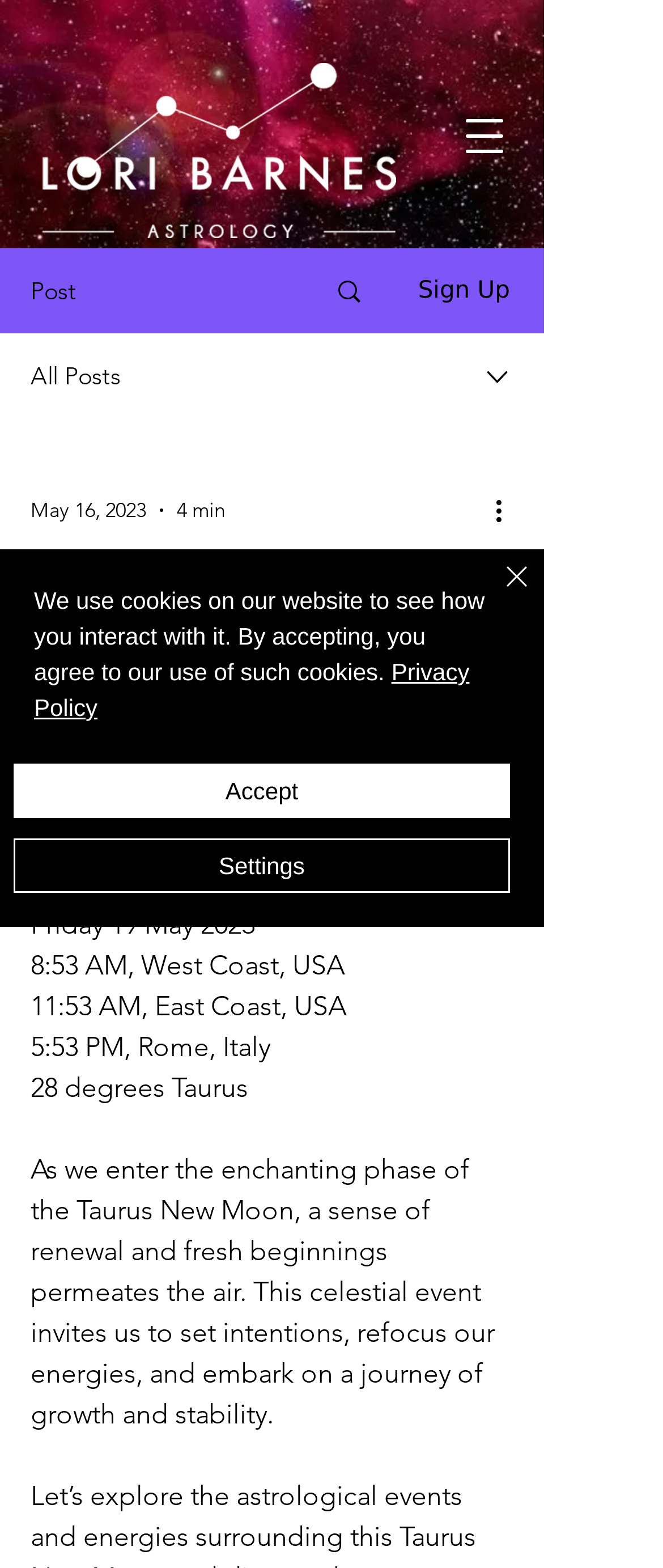Given the description "aria-label="Open navigation menu"", provide the bounding box coordinates of the corresponding UI element.

[0.667, 0.06, 0.795, 0.114]